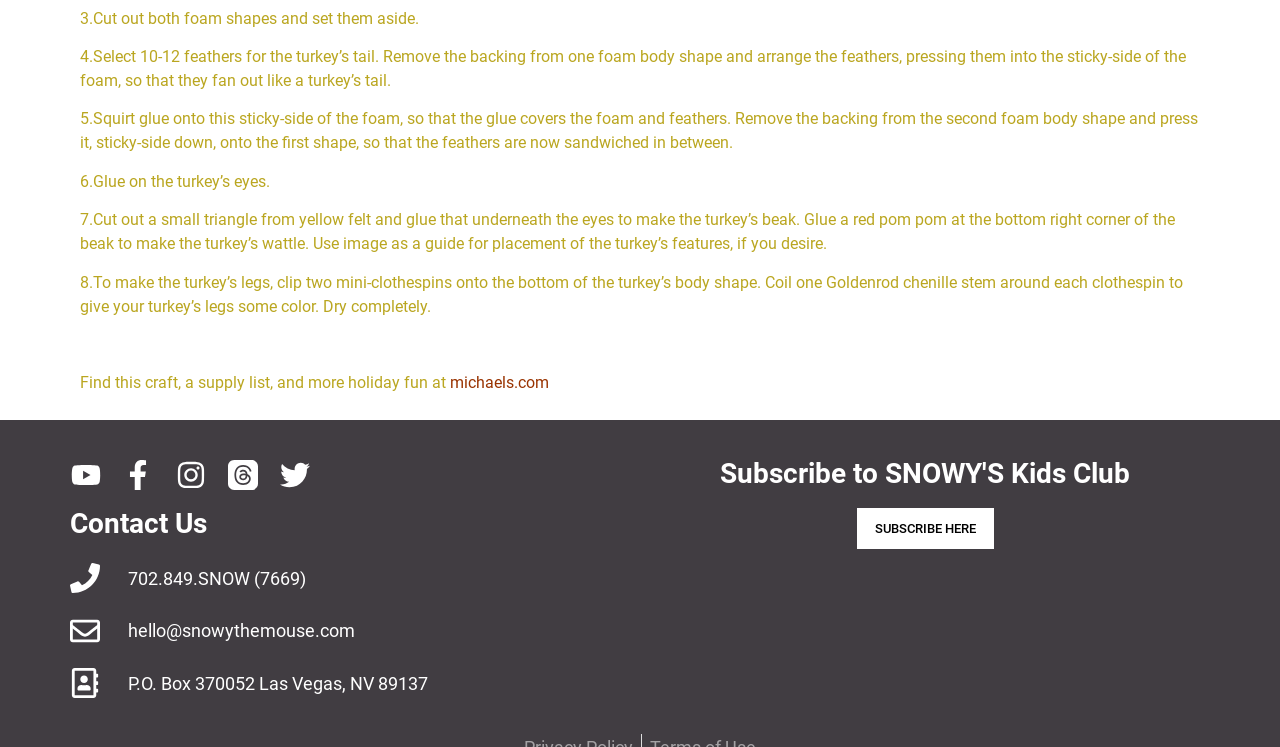Give the bounding box coordinates for the element described as: "Instagram".

[0.137, 0.615, 0.161, 0.656]